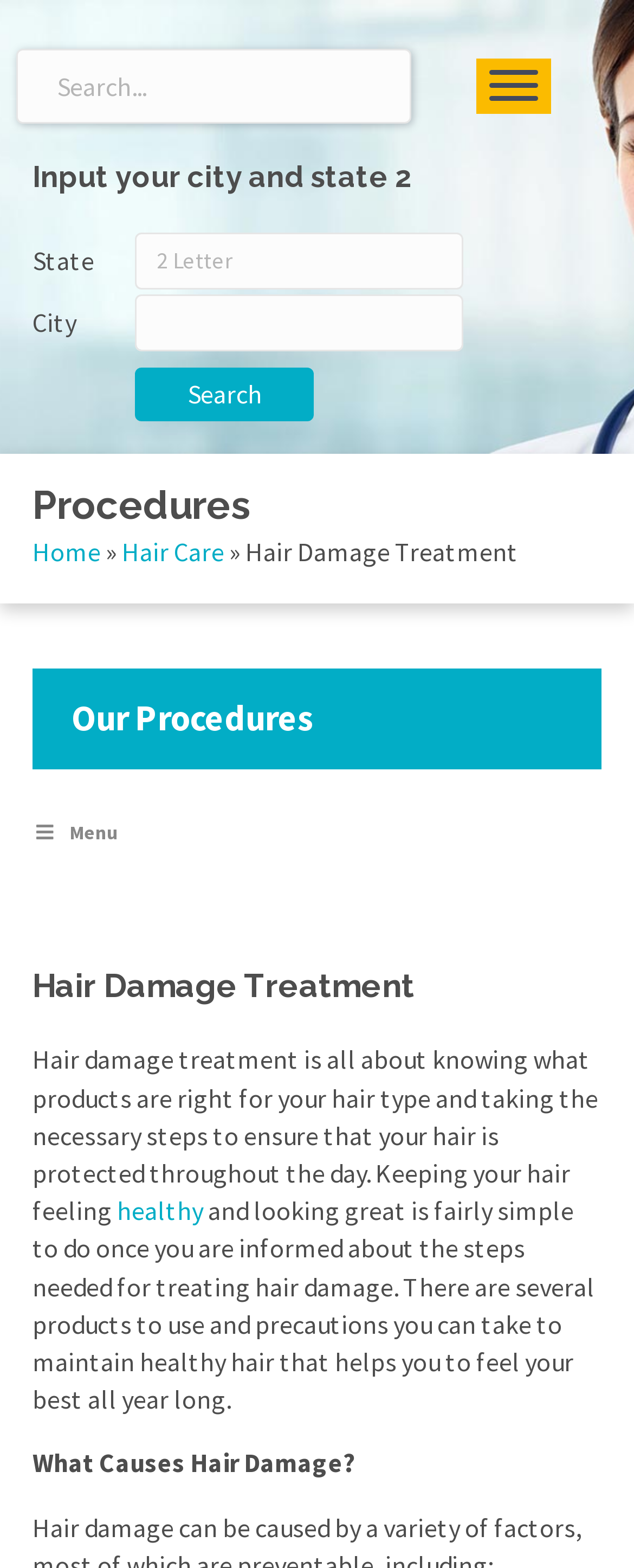Provide the bounding box coordinates for the specified HTML element described in this description: "aria-describedby="passwordHelpInline" name="state" placeholder="2 Letter"". The coordinates should be four float numbers ranging from 0 to 1, in the format [left, top, right, bottom].

[0.214, 0.148, 0.732, 0.184]